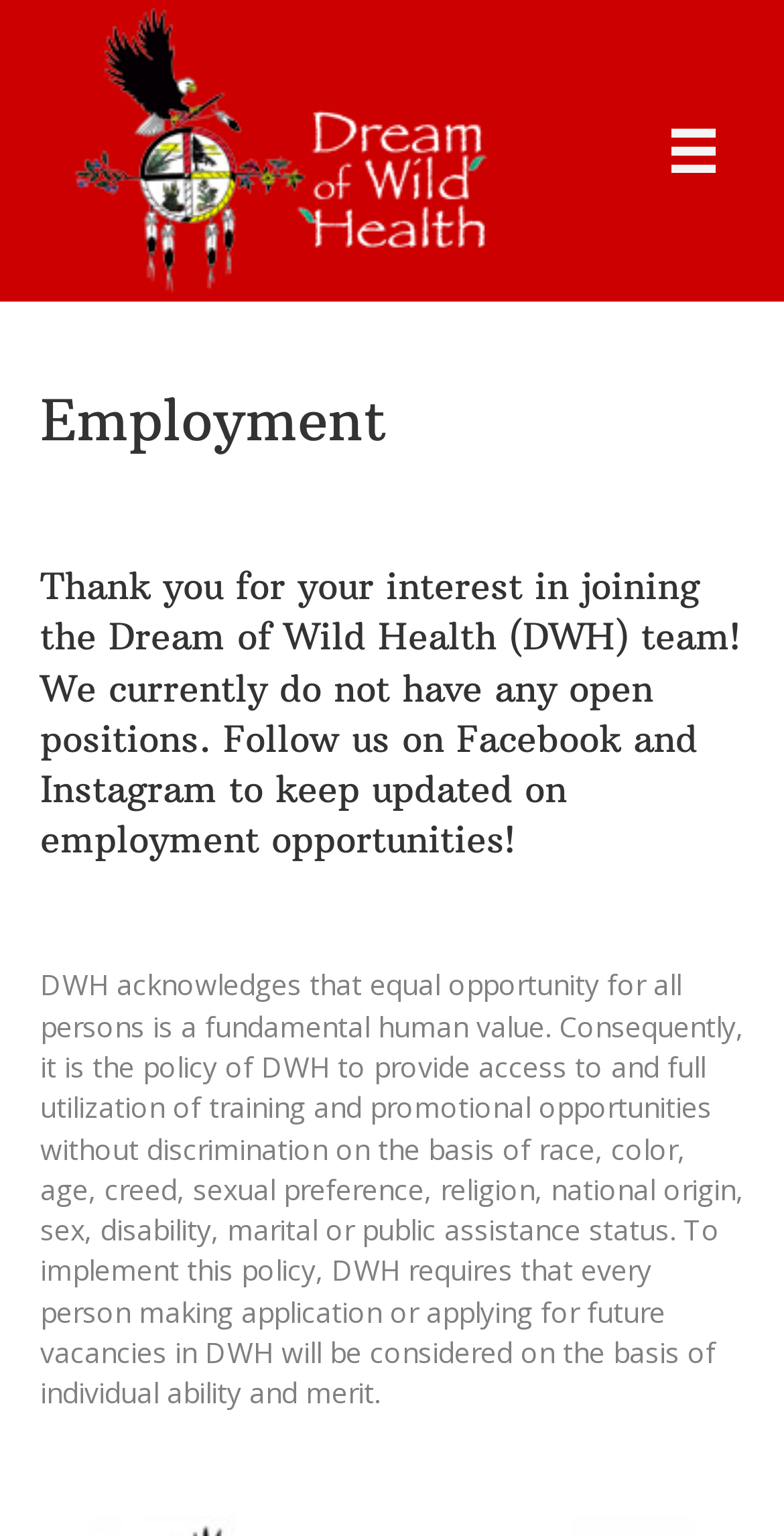Respond with a single word or phrase for the following question: 
What is the current employment status?

No open positions